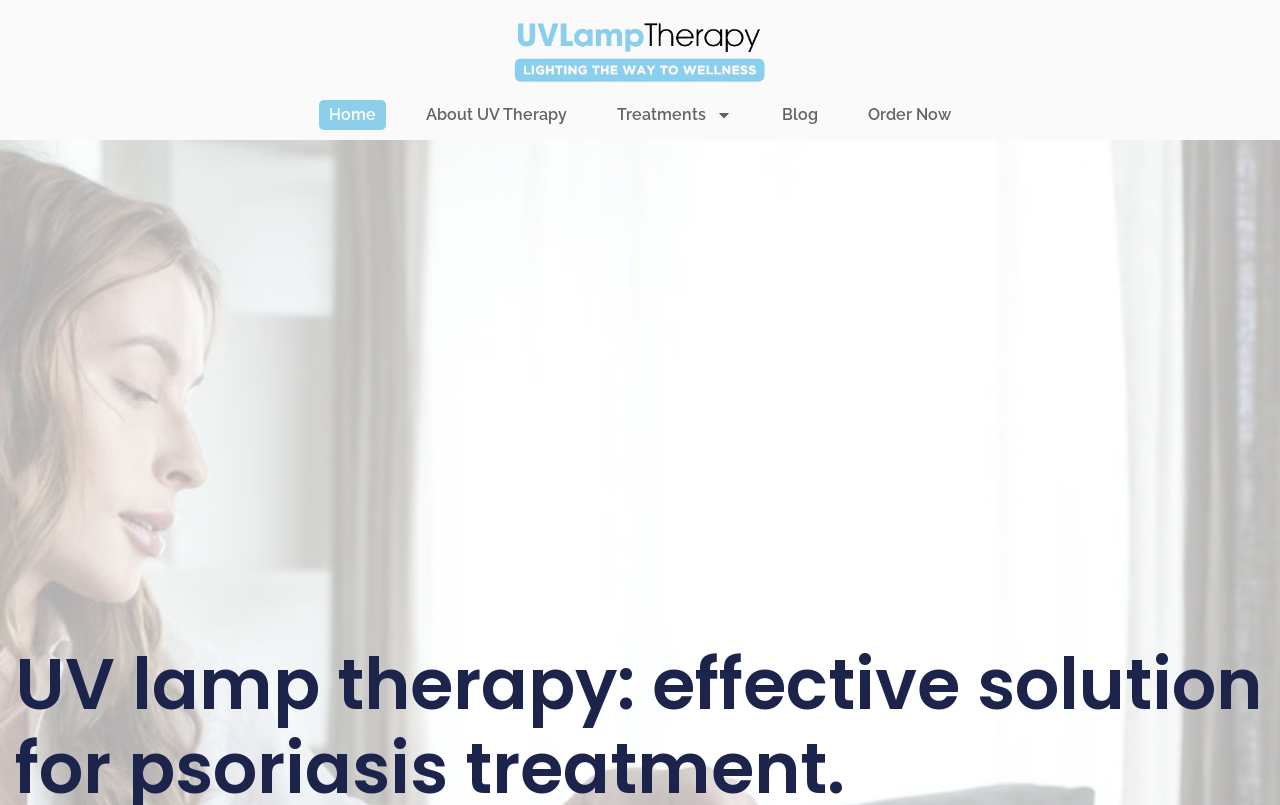From the given element description: "About UV Therapy", find the bounding box for the UI element. Provide the coordinates as four float numbers between 0 and 1, in the order [left, top, right, bottom].

[0.325, 0.124, 0.451, 0.161]